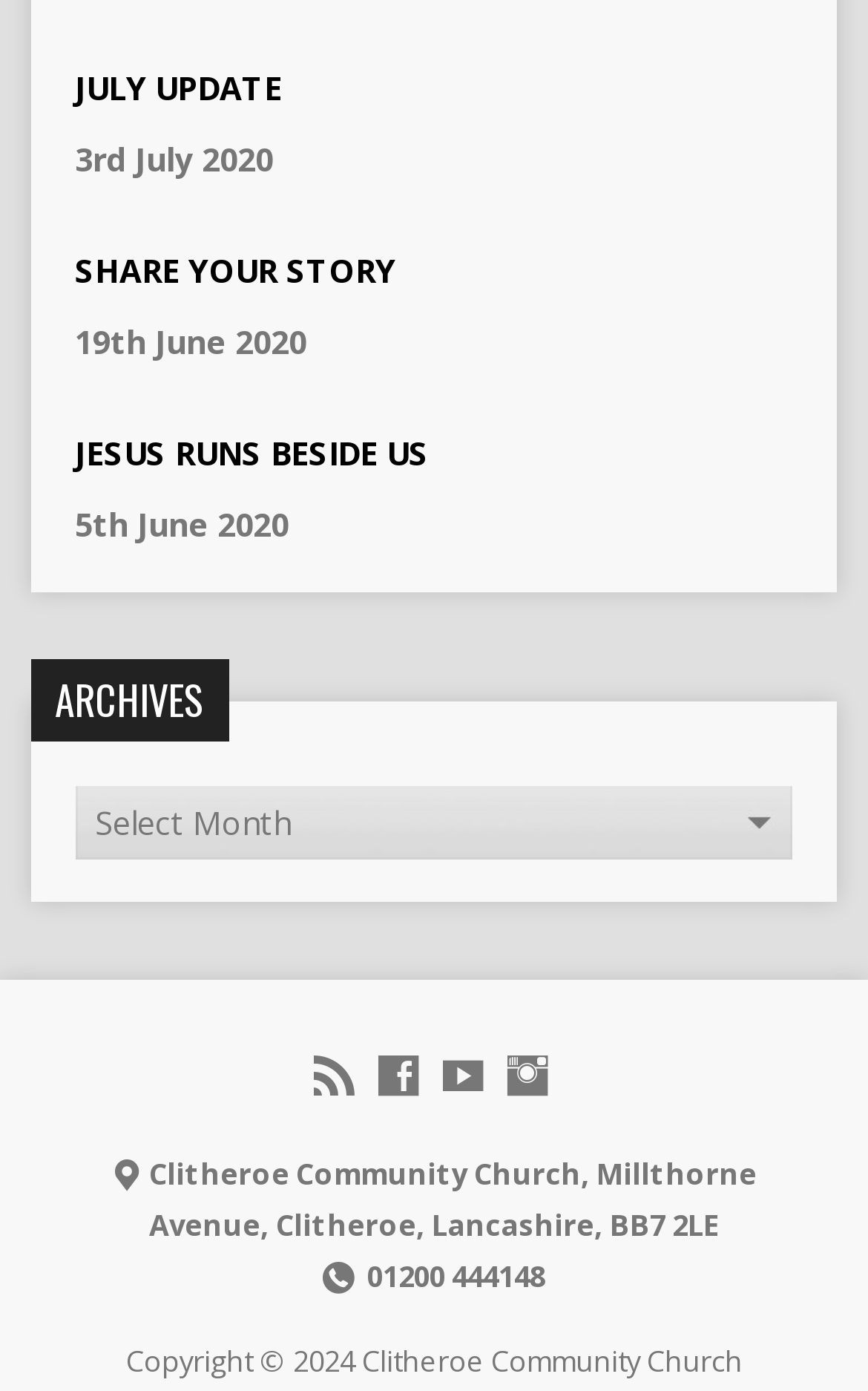Please find the bounding box coordinates of the element that you should click to achieve the following instruction: "Click on the company name". The coordinates should be presented as four float numbers between 0 and 1: [left, top, right, bottom].

None